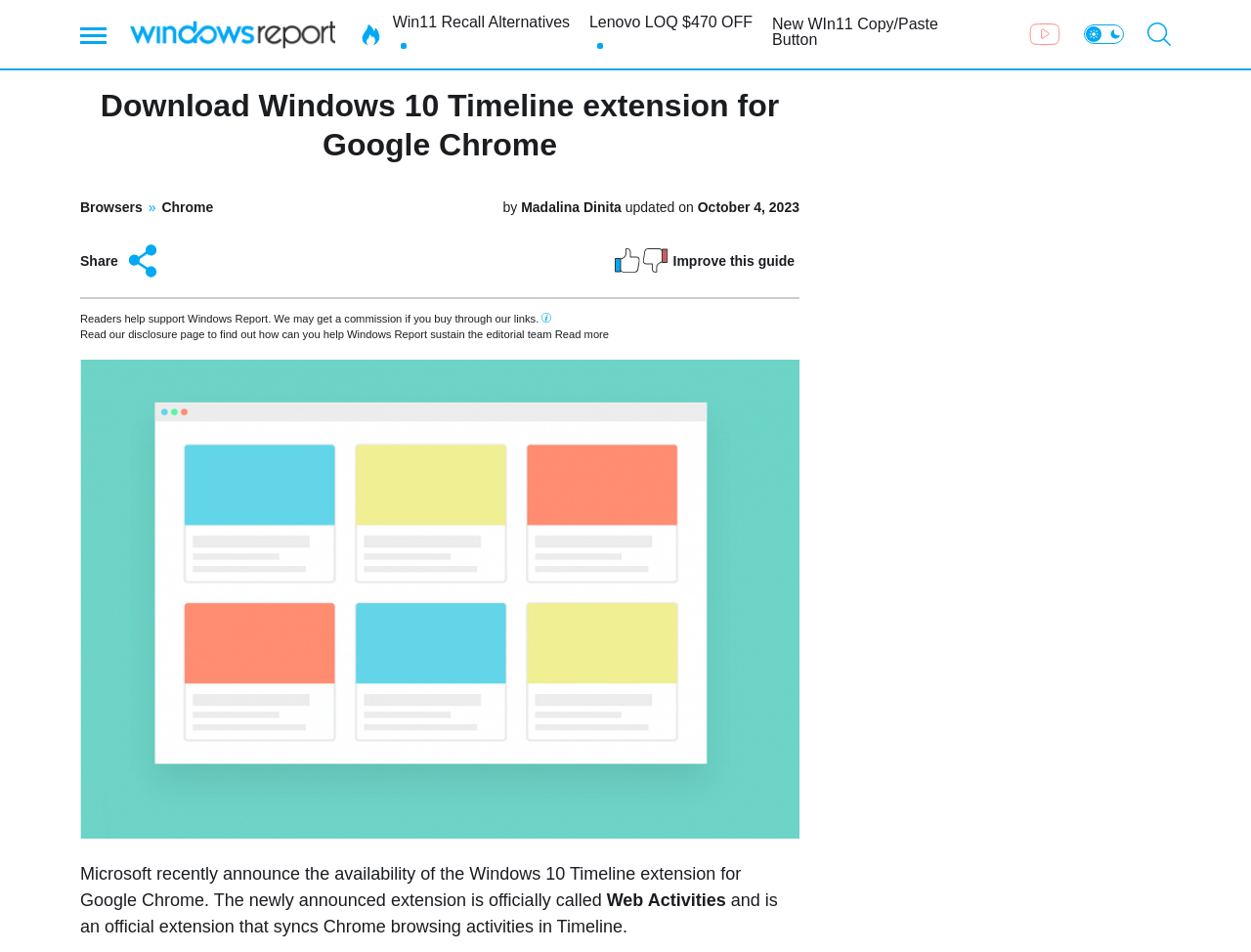Determine the bounding box coordinates of the clickable region to follow the instruction: "Go to Windows Report".

[0.104, 0.018, 0.268, 0.054]